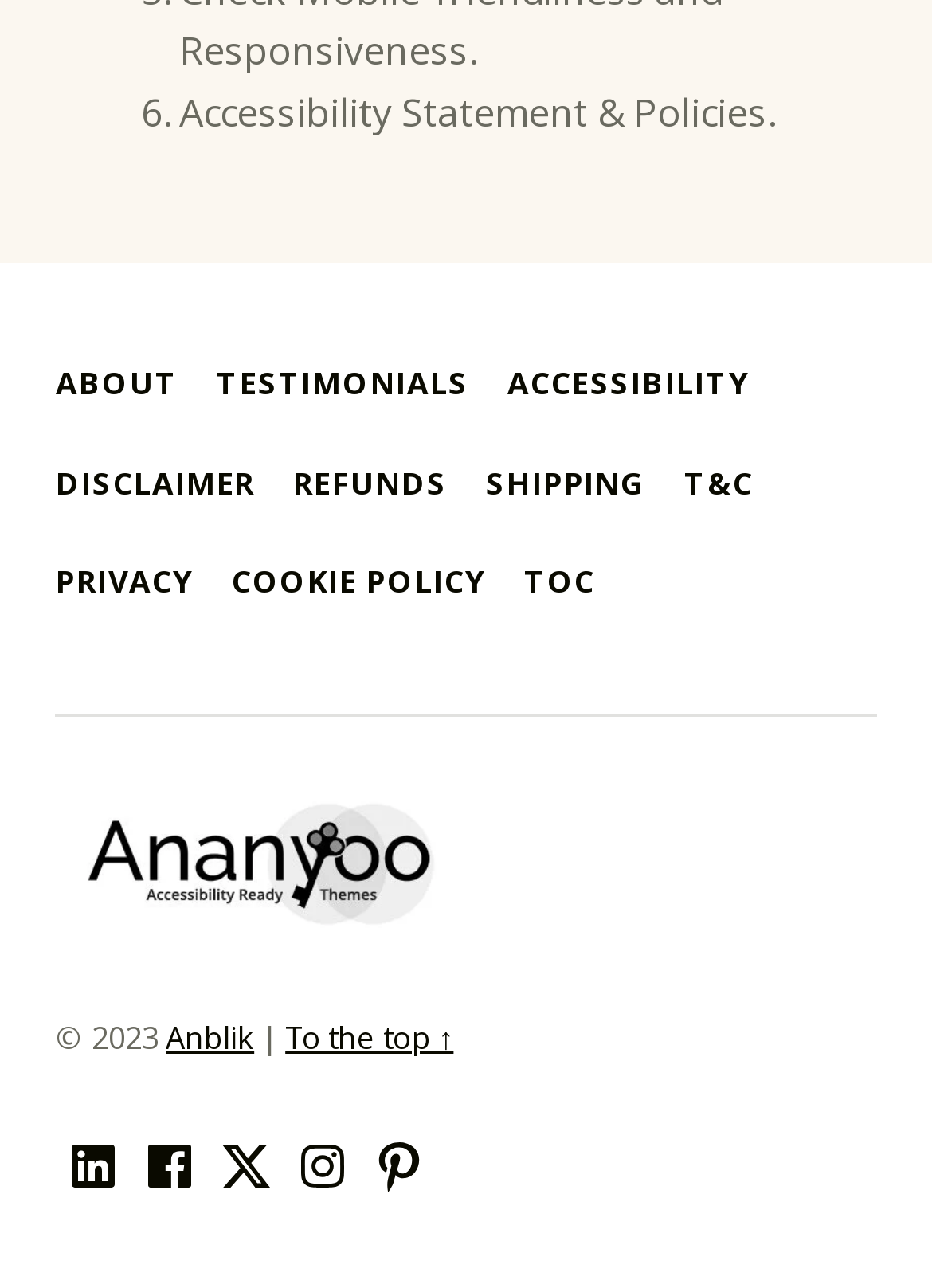Answer the following in one word or a short phrase: 
What is the text above the 'Ananyoo: Web Accessibility Service Provider' link?

Accessibility Statement & Policies.